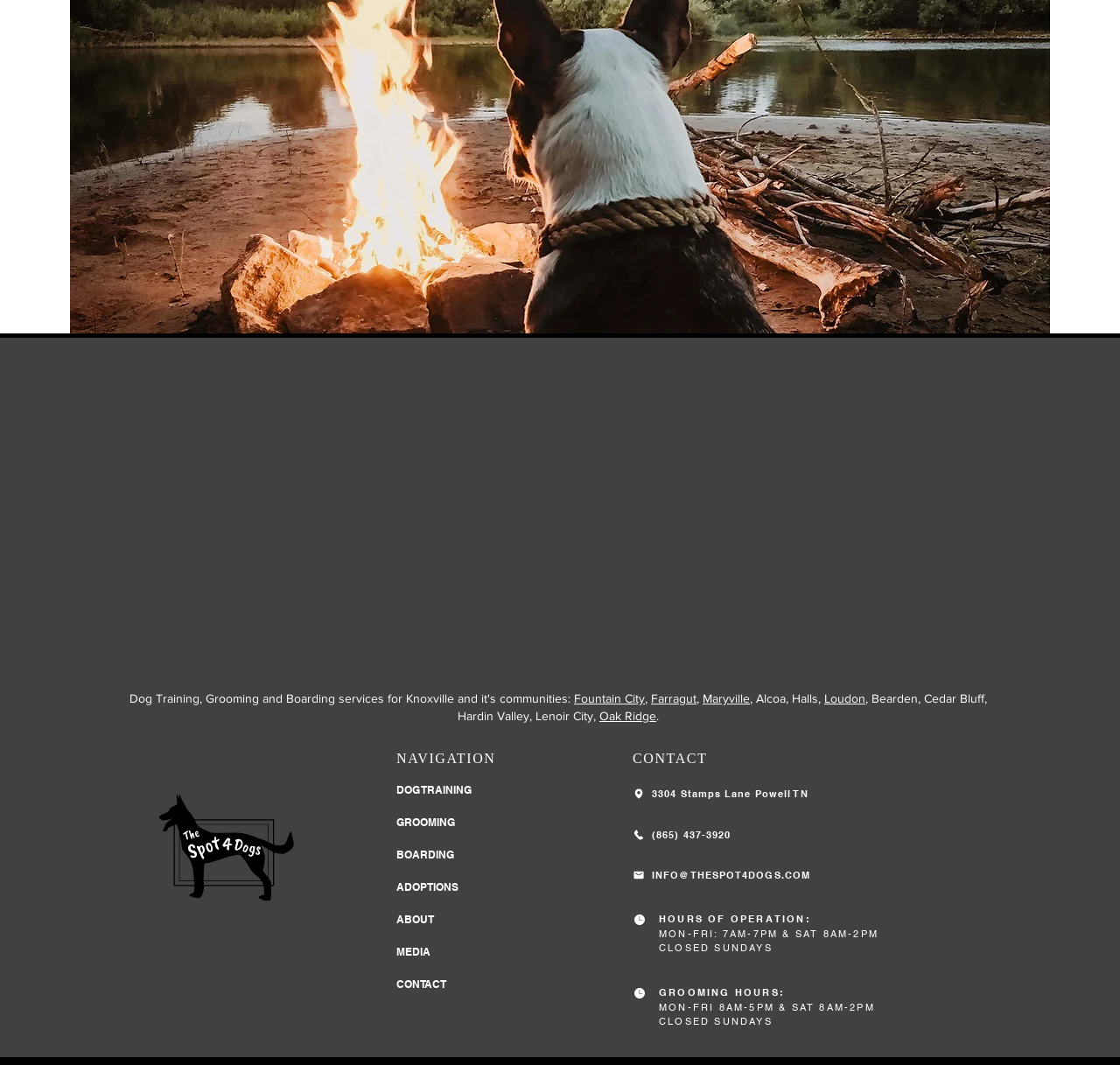What are the hours of operation for The Spot 4 Dogs?
Carefully examine the image and provide a detailed answer to the question.

The hours of operation for The Spot 4 Dogs are listed at the bottom center of the webpage. The hours are MON-FRI: 7AM-7PM & SAT 8AM-2PM, and there is also a separate section for Grooming Hours.